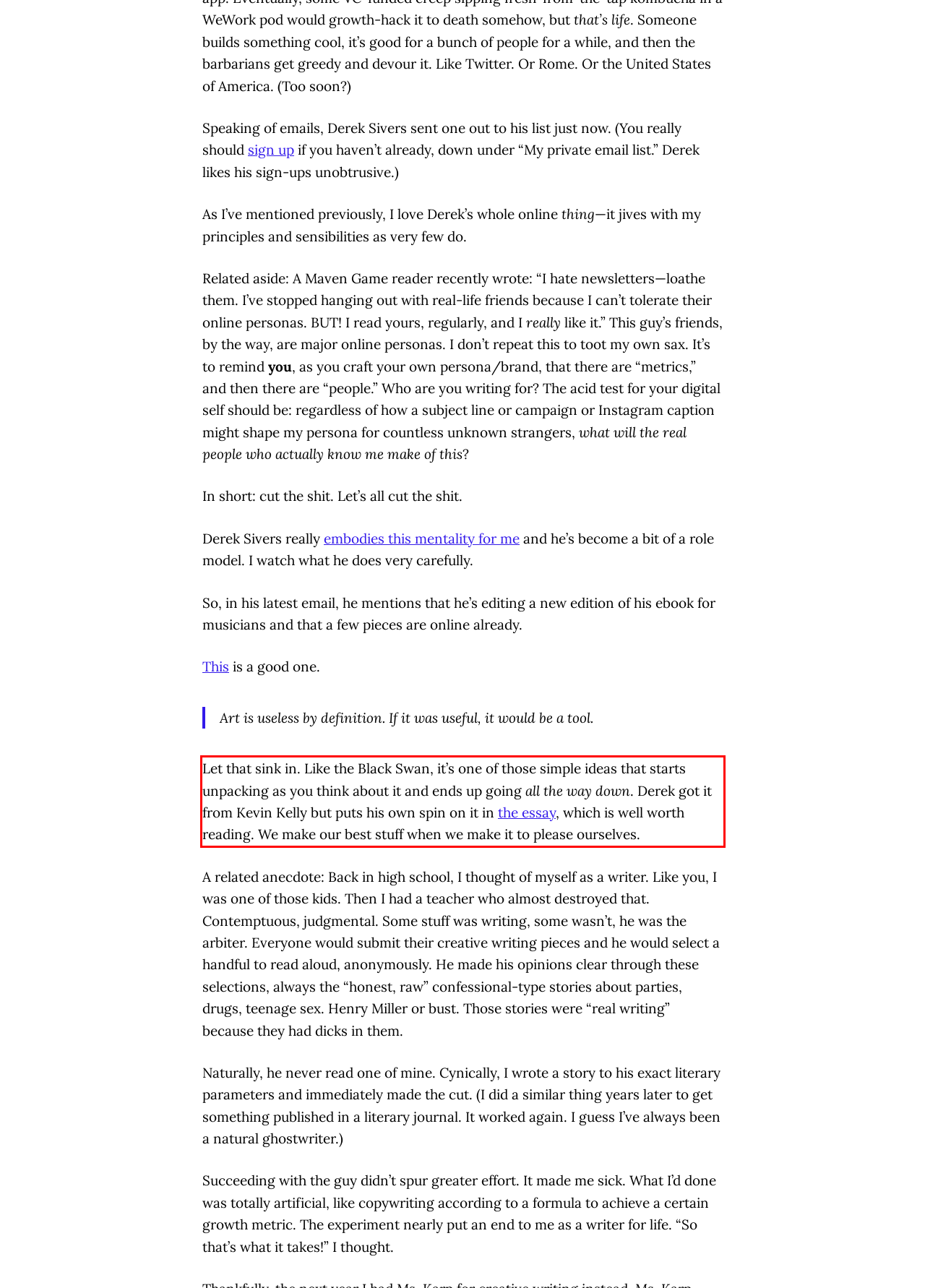Identify the red bounding box in the webpage screenshot and perform OCR to generate the text content enclosed.

Let that sink in. Like the Black Swan, it’s one of those simple ideas that starts unpacking as you think about it and ends up going all the way down. Derek got it from Kevin Kelly but puts his own spin on it in the essay, which is well worth reading. We make our best stuff when we make it to please ourselves.